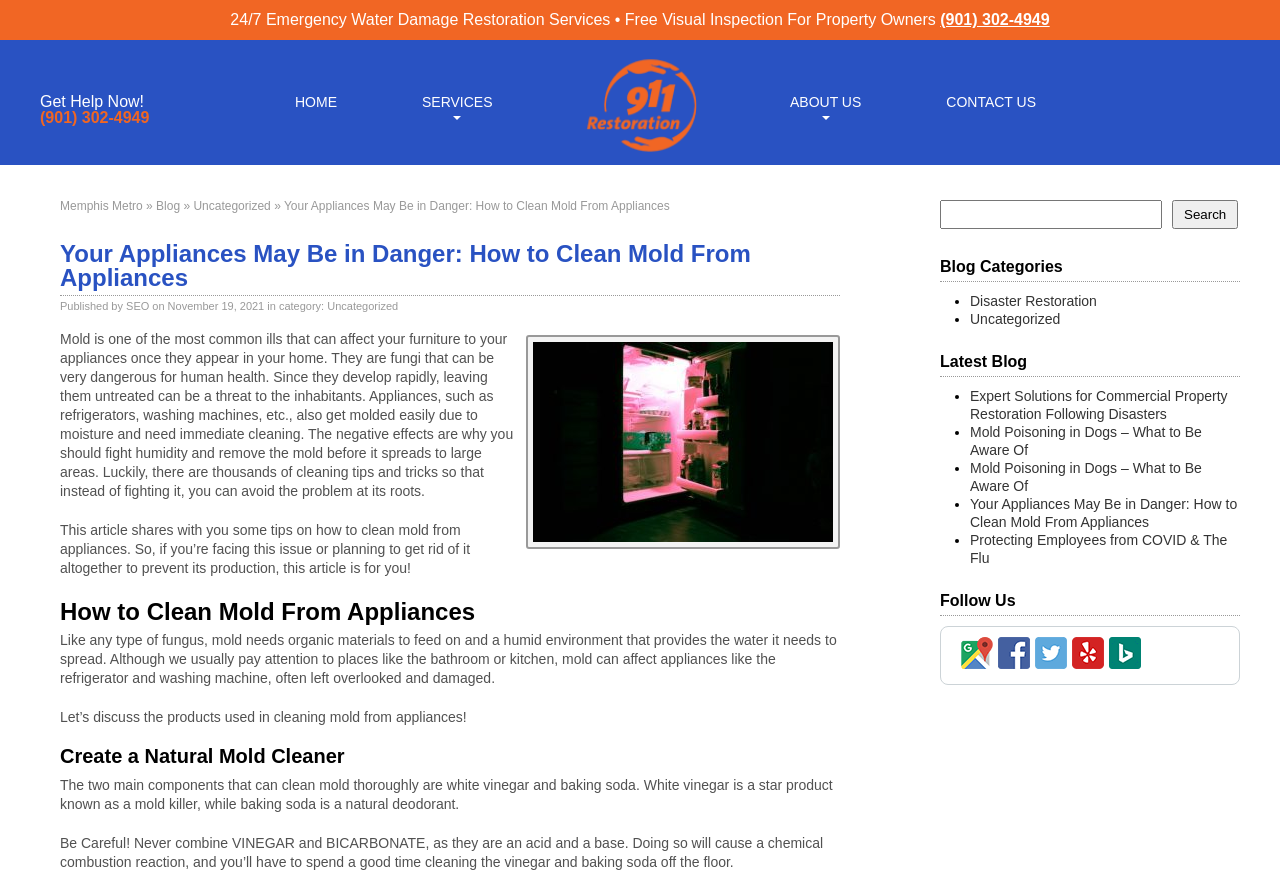What are the two main components used to create a natural mold cleaner?
Please give a detailed answer to the question using the information shown in the image.

I found the answer by reading the article, which mentions that 'The two main components that can clean mold thoroughly are white vinegar and baking soda. White vinegar is a star product known as a mold killer, while baking soda is a natural deodorant'.